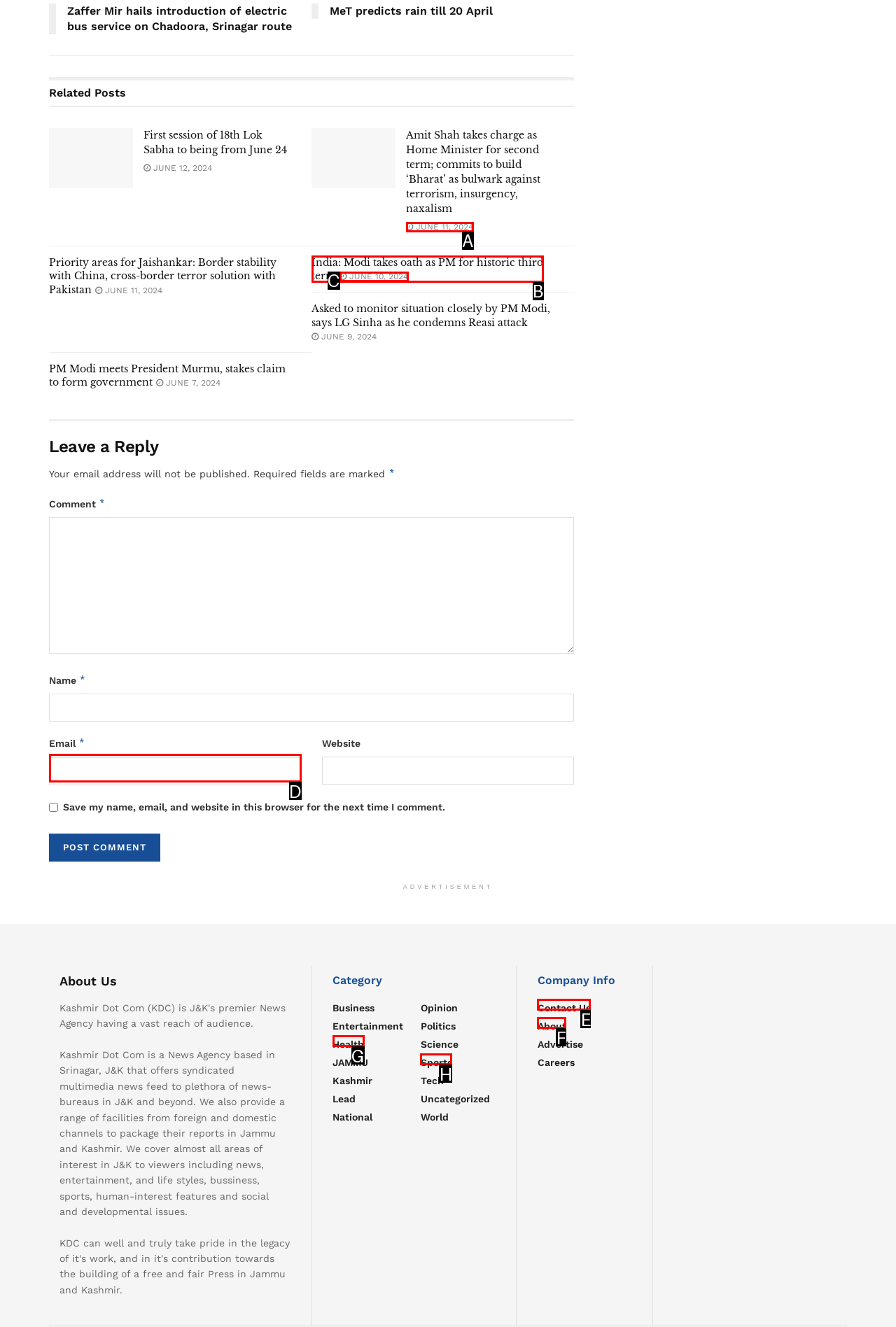Based on the description: parent_node: Email * aria-describedby="email-notes" name="email", identify the matching HTML element. Reply with the letter of the correct option directly.

D